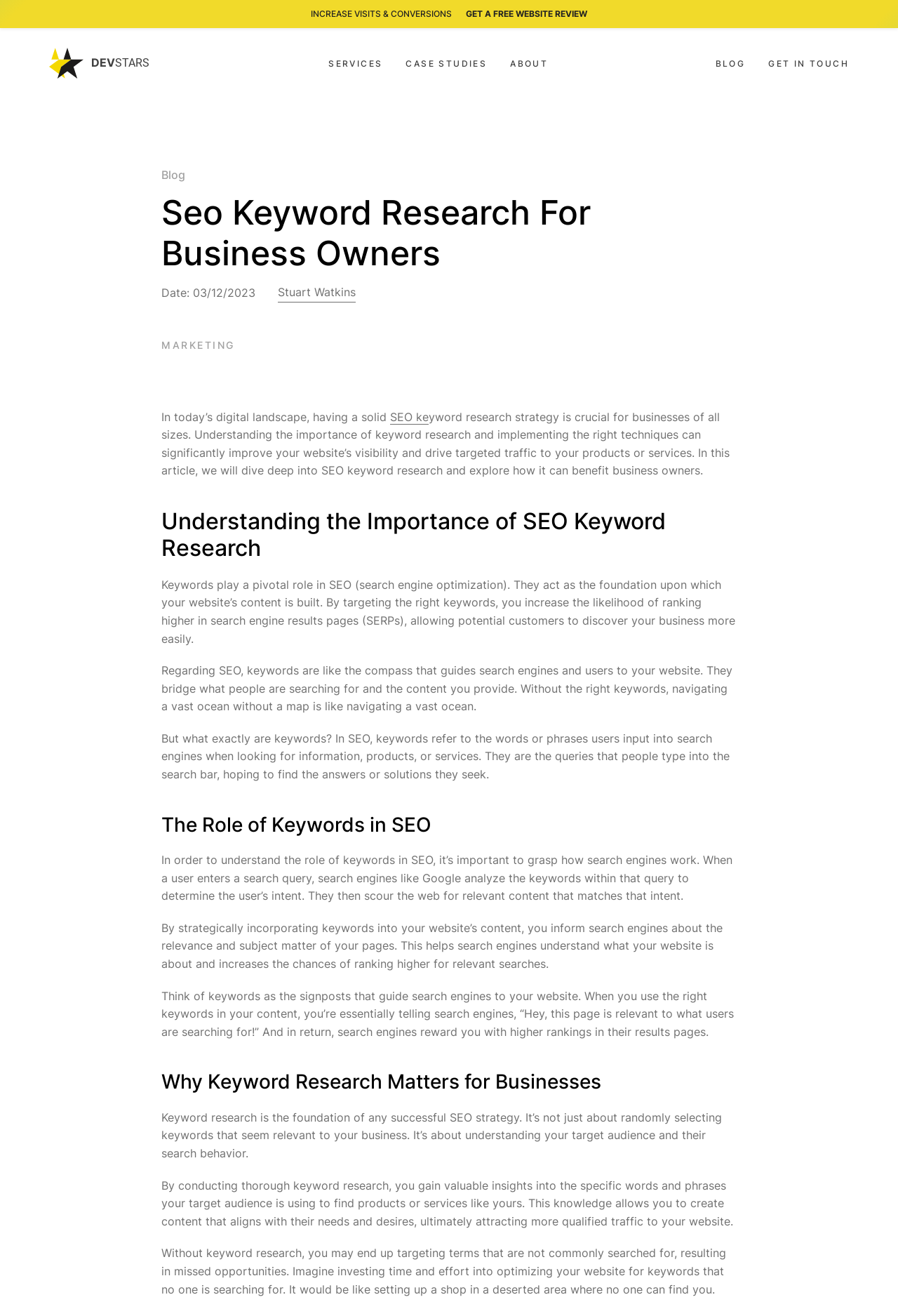Identify the bounding box coordinates of the region I need to click to complete this instruction: "Read about SEO keyword research".

[0.18, 0.311, 0.434, 0.322]